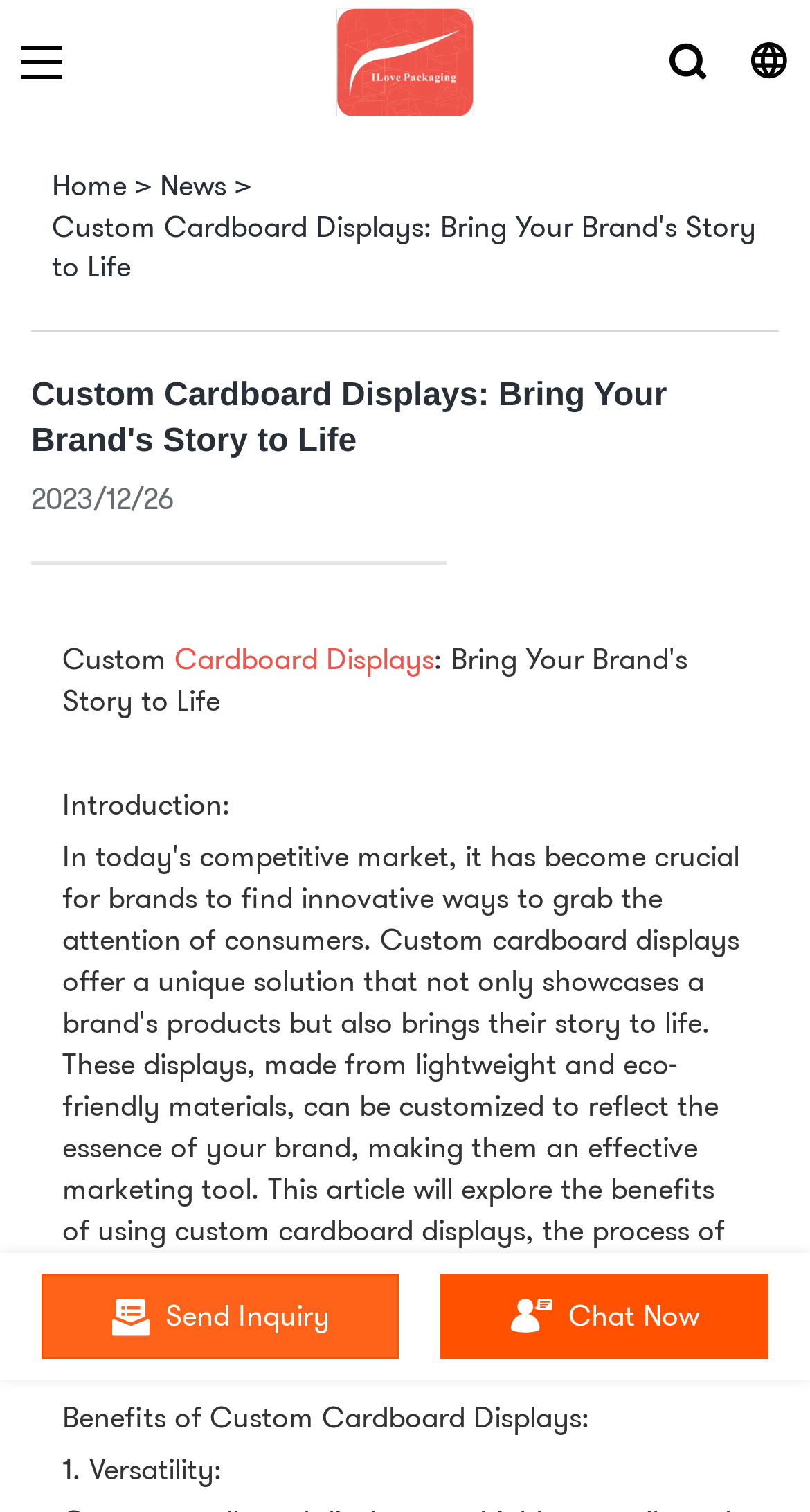Generate a comprehensive description of the webpage content.

The webpage is about Ilove Packaging, a company that specializes in custom cardboard displays. At the top of the page, there is a logo of Ilove Packaging, which is an image accompanied by a link with the same name. Below the logo, there is a navigation menu with links to "Home" and "News". 

The main content of the page is a news article or blog post titled "Custom Cardboard Displays: Bring Your Brand's Story to Life", which is also a link. The title is in a large font size and is followed by a date, "2023/12/26". 

On the left side of the page, there is a link to "Cardboard Displays". Below the title, there is an introduction section, followed by a section titled "Benefits of Custom Cardboard Displays:". This section has a subpoint "1. Versatility:". 

At the bottom of the page, there are two buttons, "Send Inquiry" and "Chat Now", each accompanied by a small icon. The "Send Inquiry" button is located on the left side, while the "Chat Now" button is on the right side.